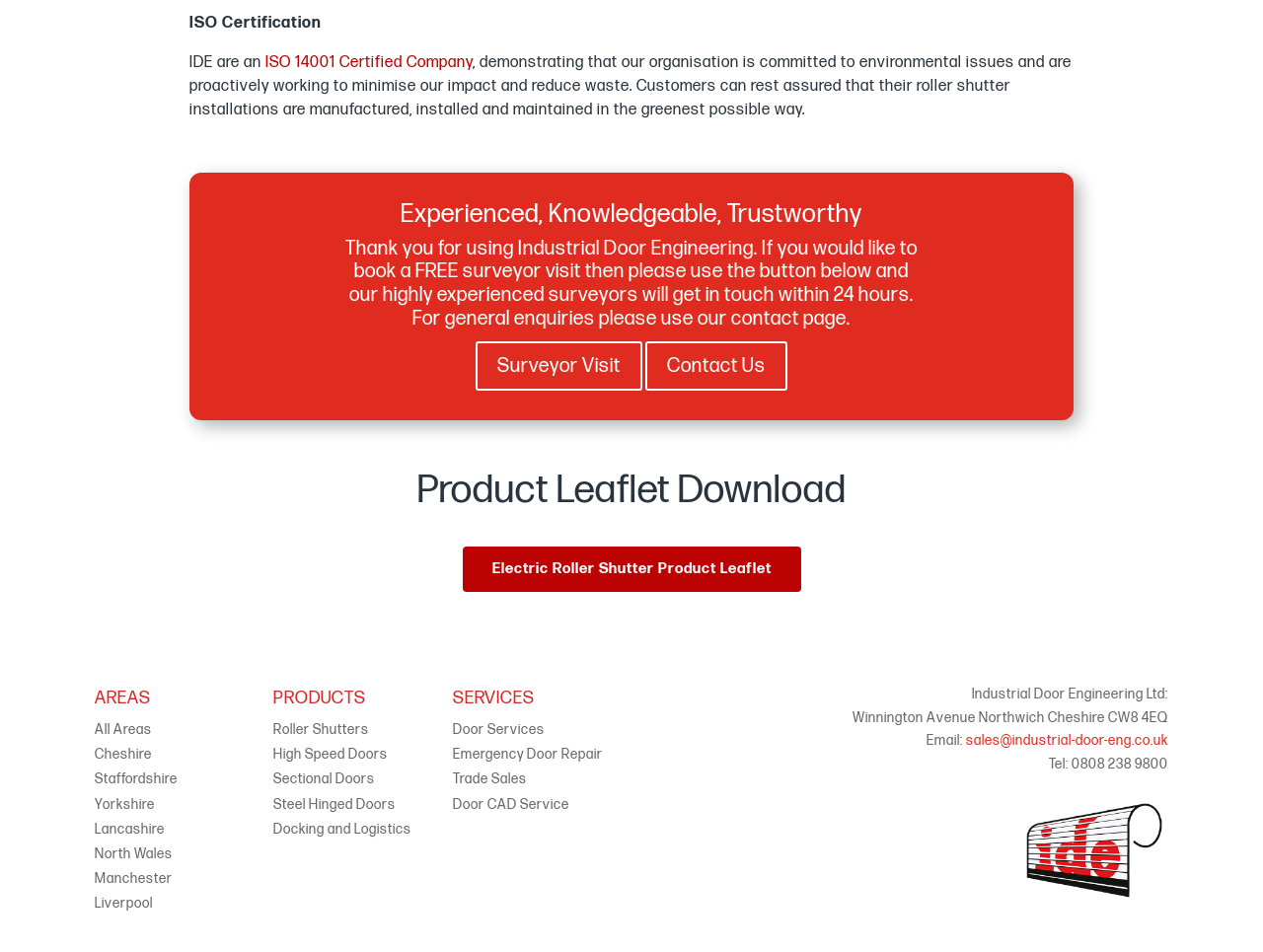Predict the bounding box coordinates of the area that should be clicked to accomplish the following instruction: "Click on the 'ISO 14001 Certified Company' link". The bounding box coordinates should consist of four float numbers between 0 and 1, i.e., [left, top, right, bottom].

[0.21, 0.056, 0.374, 0.076]